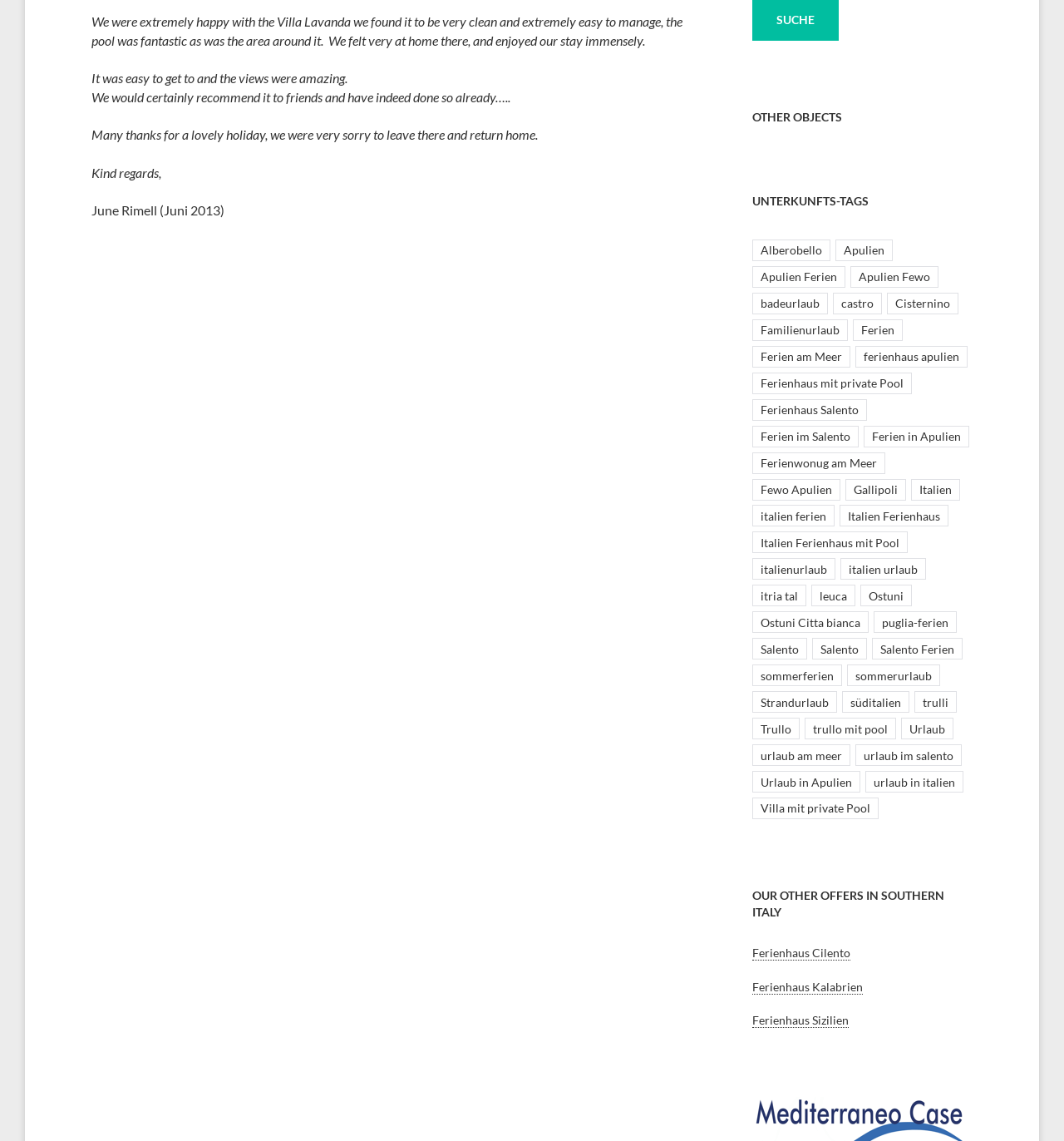Identify the coordinates of the bounding box for the element described below: "Villa mit private Pool". Return the coordinates as four float numbers between 0 and 1: [left, top, right, bottom].

[0.707, 0.699, 0.826, 0.718]